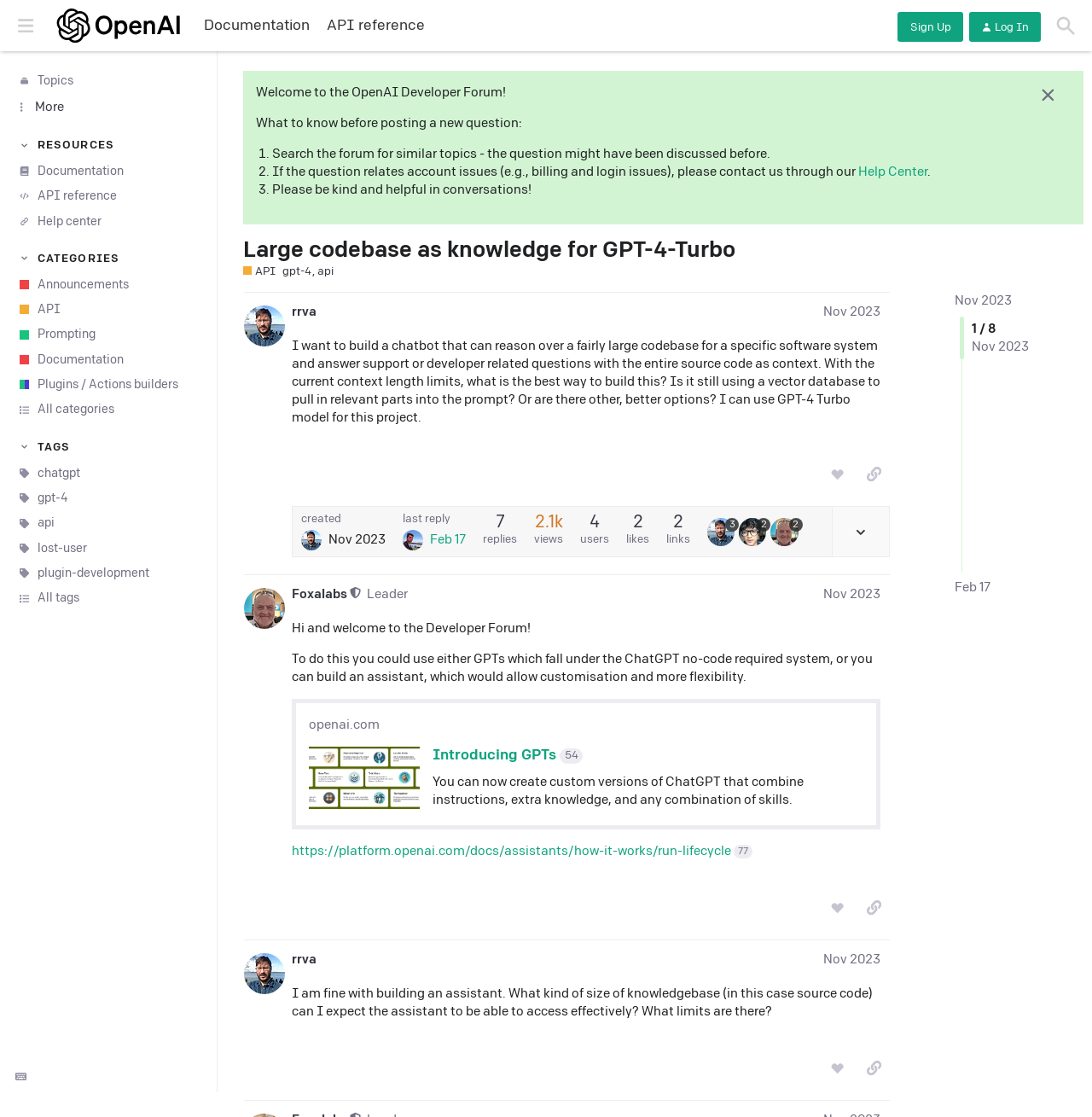Pinpoint the bounding box coordinates of the clickable element to carry out the following instruction: "View the 'Documentation'."

[0.178, 0.01, 0.291, 0.035]